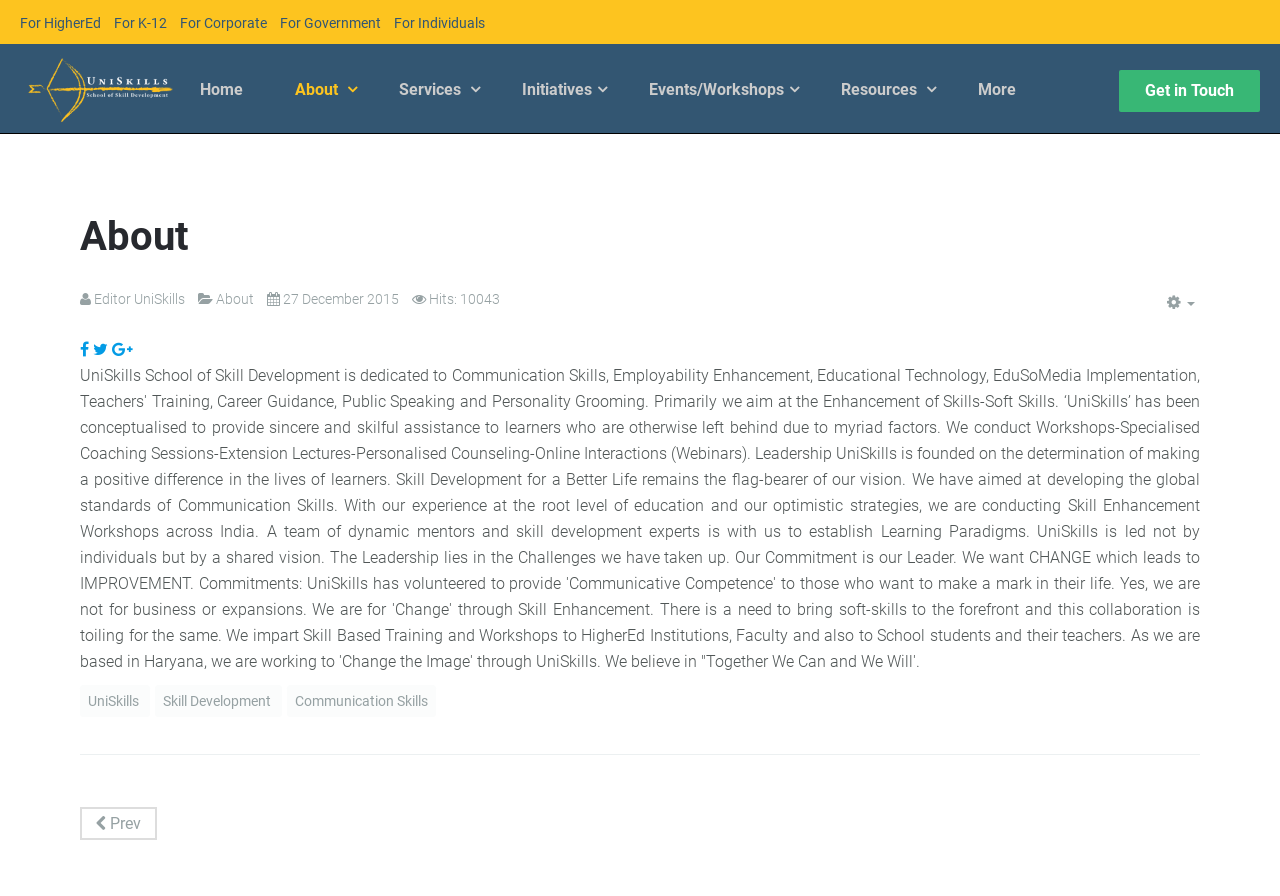Extract the bounding box coordinates of the UI element described by: "Communication Skills". The coordinates should include four float numbers ranging from 0 to 1, e.g., [left, top, right, bottom].

[0.224, 0.764, 0.341, 0.8]